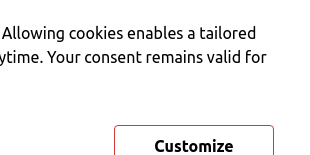Generate a comprehensive description of the image.

The image is related to the article titled "Get 2 Know: Chris Beck," which provides insights into Chris Beck's professional background and marketing expertise. Positioned prominently on the webpage, the image serves to complement the article's content by visually representing the subject. This article is part of a series intended for marketing professionals looking to enhance their careers and deepen their understanding of the industry. The image, alongside the title and author's information, aims to engage readers and encourage them to explore Chris Beck's insights further.